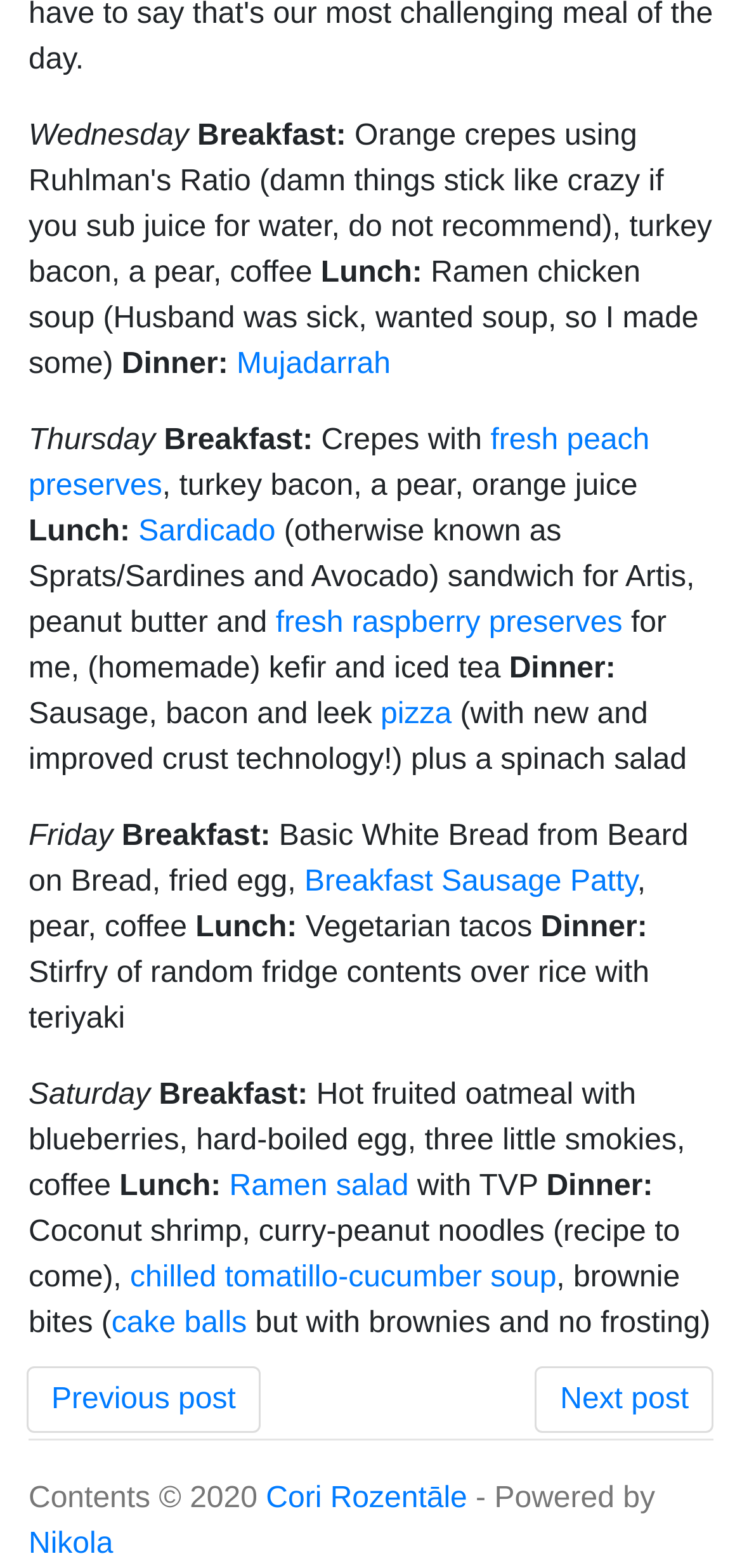Can you find the bounding box coordinates for the element that needs to be clicked to execute this instruction: "Click on 'pizza'"? The coordinates should be given as four float numbers between 0 and 1, i.e., [left, top, right, bottom].

[0.513, 0.445, 0.609, 0.466]